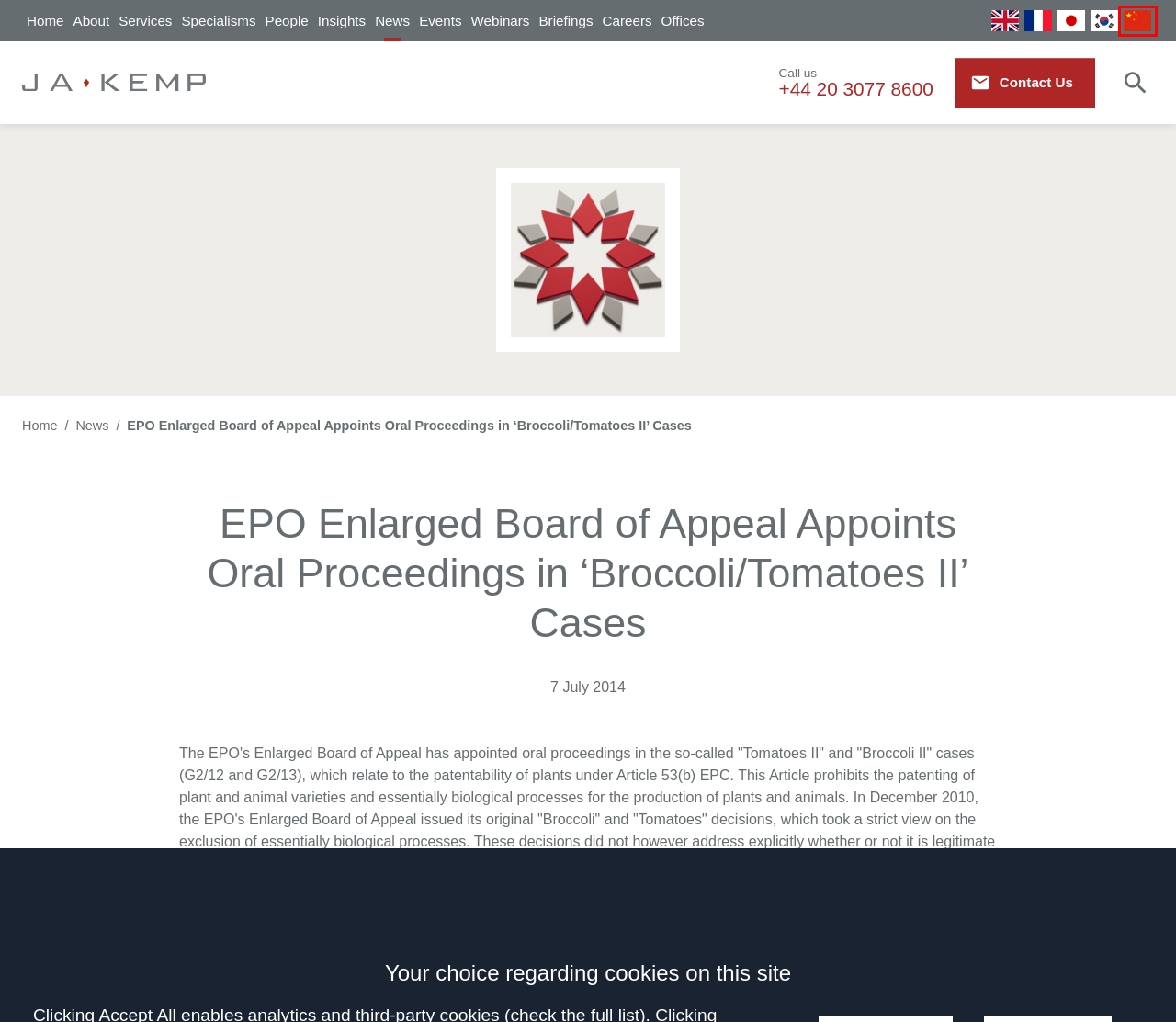You have a screenshot of a webpage with an element surrounded by a red bounding box. Choose the webpage description that best describes the new page after clicking the element inside the red bounding box. Here are the candidates:
A. Offices - J A Kemp
B. About - J A Kemp
C. Specialisms - J A Kemp
D. People - J A Kemp
E. 专利和商标律师 - 伦敦、牛津、剑桥、巴黎和慕尼黑 - J A Kemp
F. Home - J A Kemp
G. Patent and Trade Mark Attorneys - London, Oxford, Cambridge, Paris and Munich - J A Kemp
H. Briefings Archive - J A Kemp

E